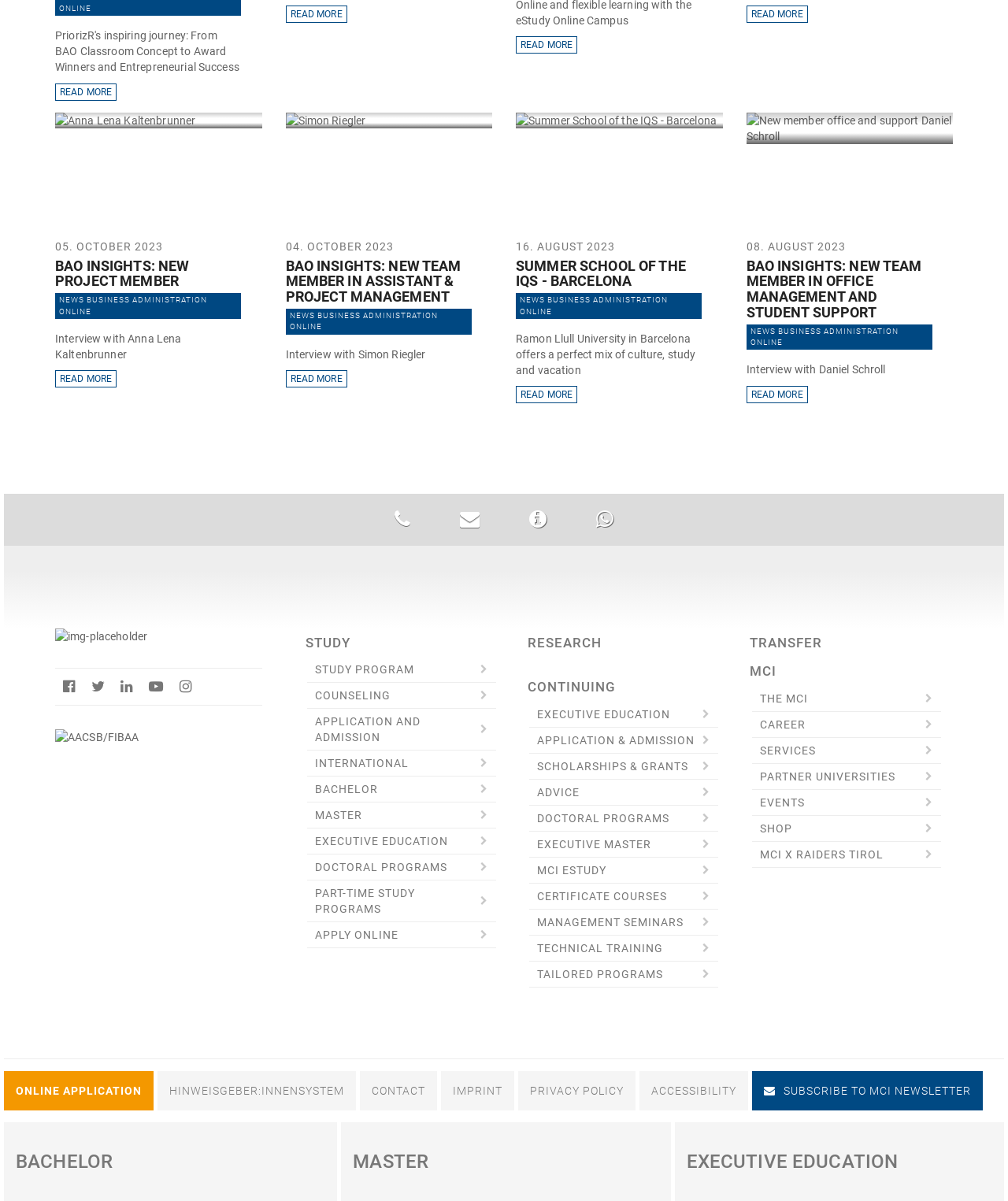Locate and provide the bounding box coordinates for the HTML element that matches this description: "Certificate Courses".

[0.525, 0.736, 0.713, 0.757]